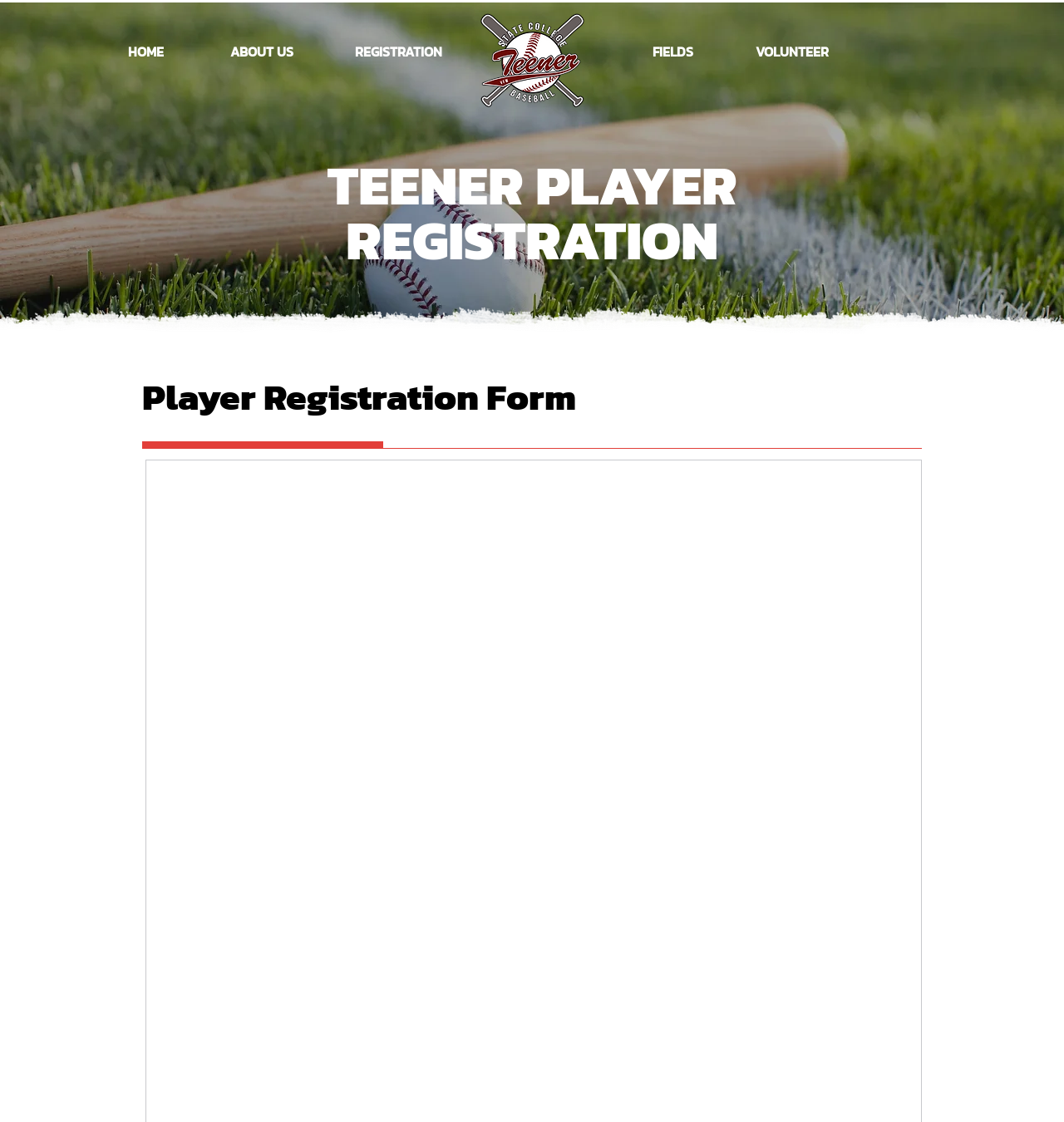What is the image above the registration form?
From the image, respond using a single word or phrase.

top-white-paint-line